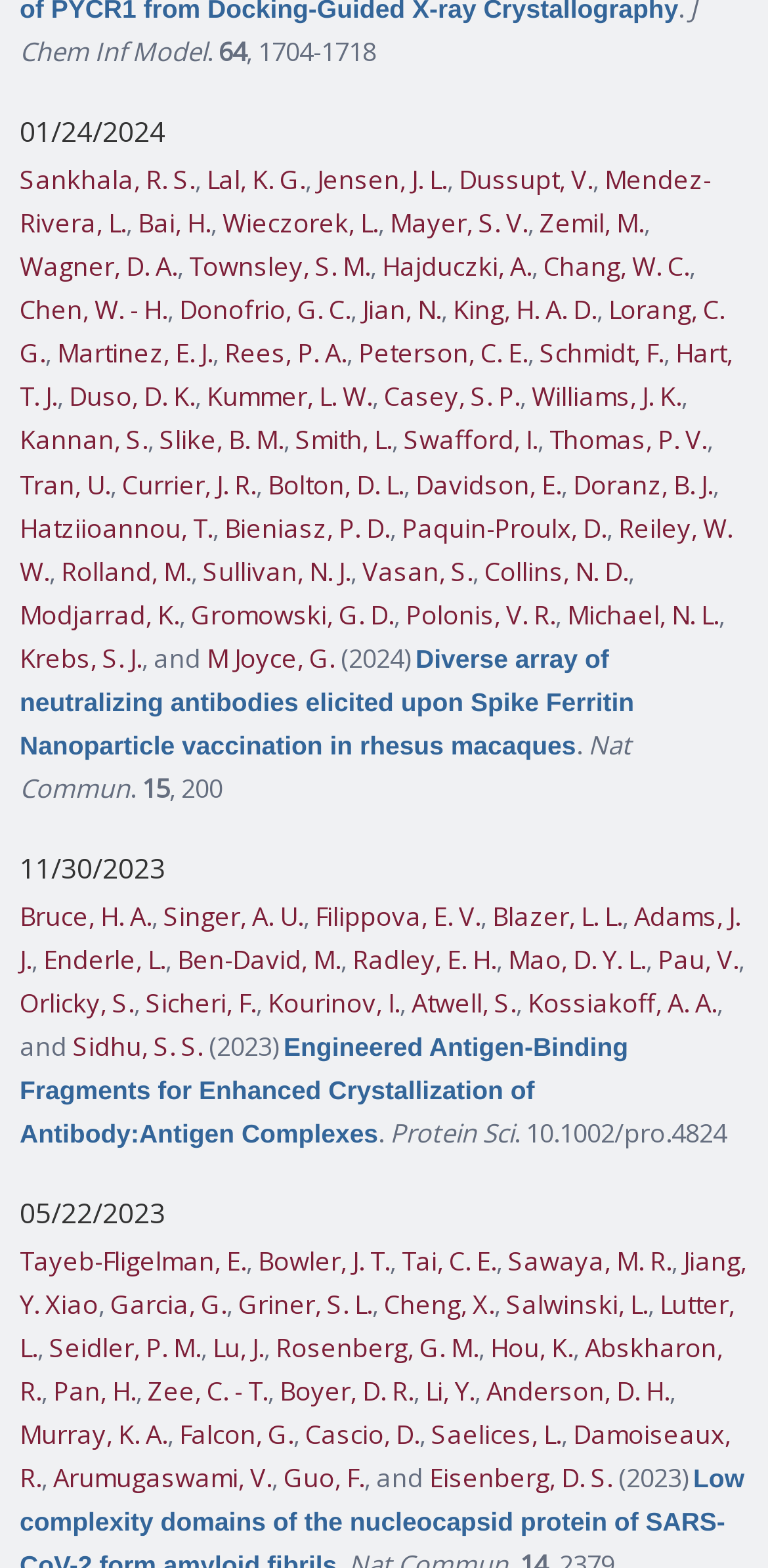Locate the bounding box coordinates of the element's region that should be clicked to carry out the following instruction: "Go to the page of 'Bruce, H. A.'". The coordinates need to be four float numbers between 0 and 1, i.e., [left, top, right, bottom].

[0.026, 0.572, 0.197, 0.595]